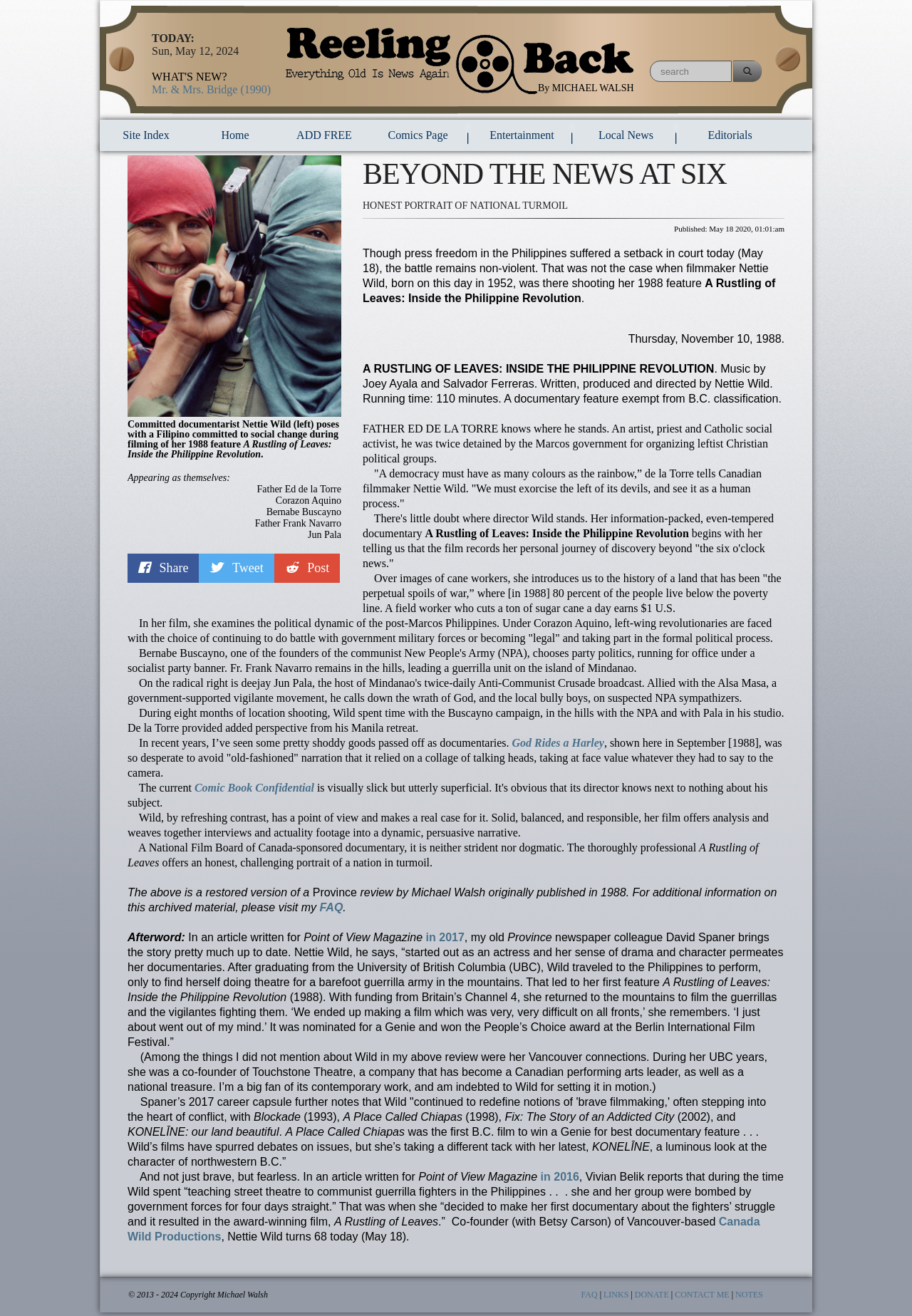Please locate the bounding box coordinates of the element that needs to be clicked to achieve the following instruction: "Share the article". The coordinates should be four float numbers between 0 and 1, i.e., [left, top, right, bottom].

[0.14, 0.421, 0.218, 0.443]